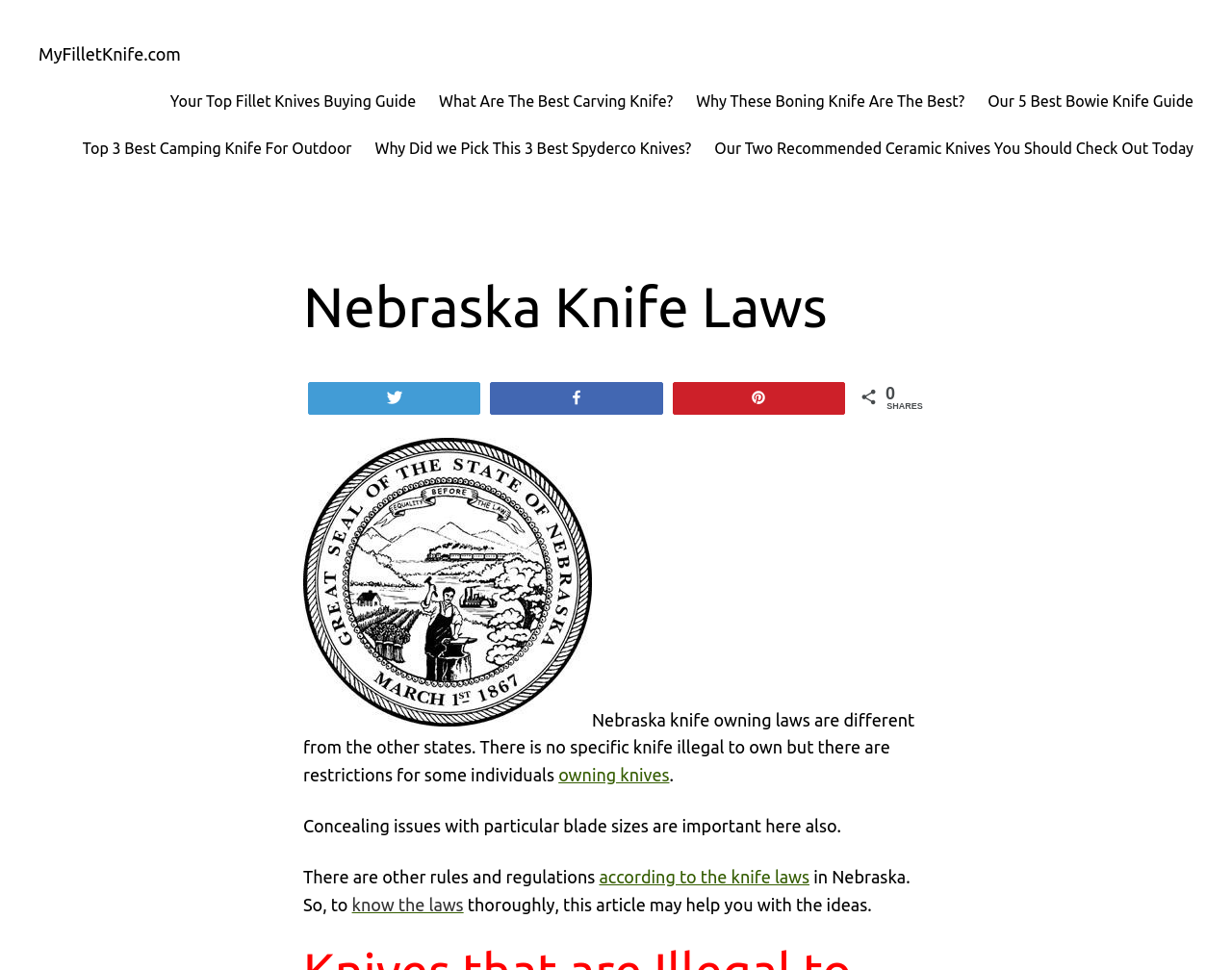Determine which piece of text is the heading of the webpage and provide it.

Nebraska Knife Laws